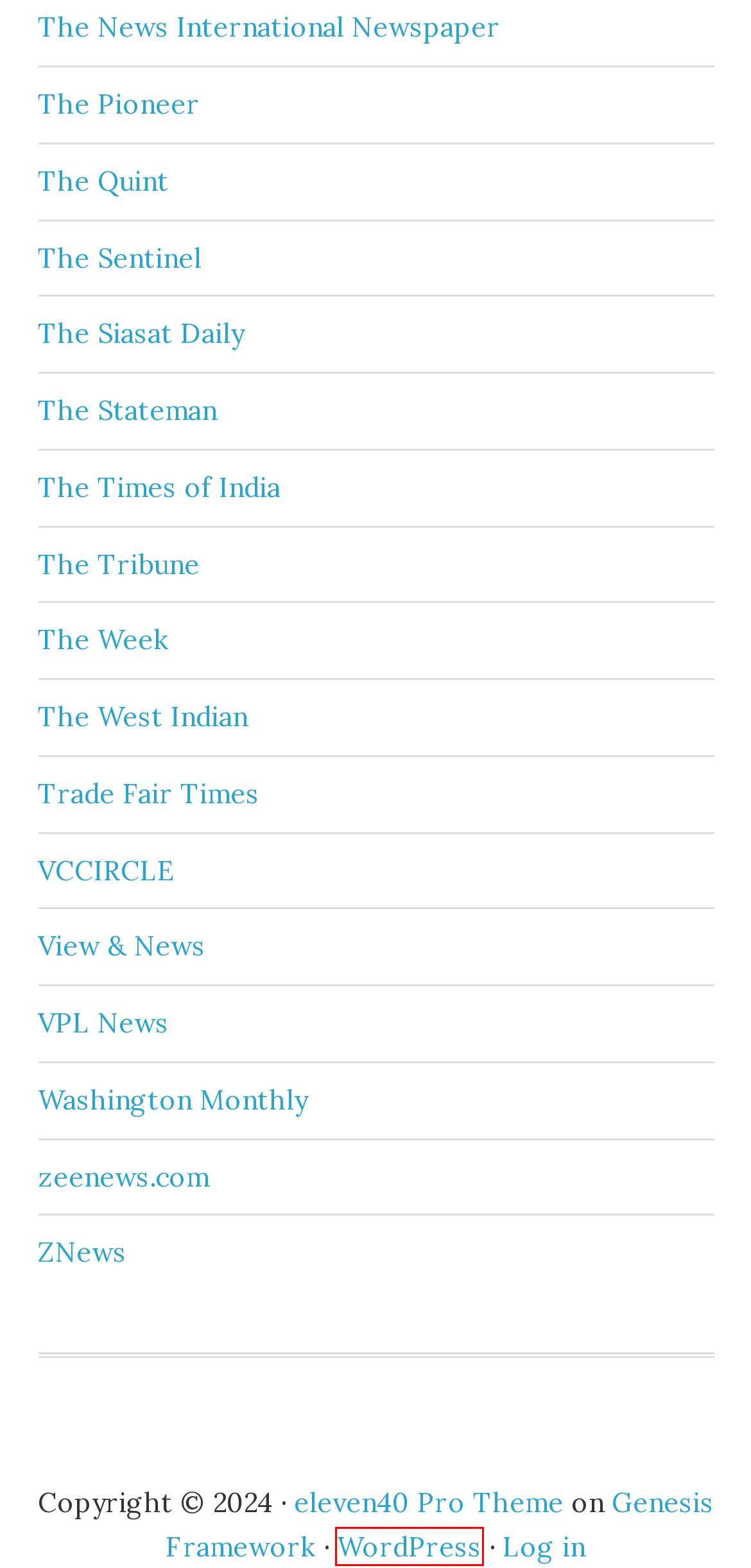Examine the screenshot of a webpage with a red rectangle bounding box. Select the most accurate webpage description that matches the new webpage after clicking the element within the bounding box. Here are the candidates:
A. View & News Archives - Frank F. Islam
B. The Siasat Daily Archives - Frank F. Islam
C. The Pioneer Archives - Frank F. Islam
D. VCCIRCLE Archives - Frank F. Islam
E. Washington Monthly Archives - Frank F. Islam
F. Blog Tool, Publishing Platform, and CMS – WordPress.org
G. The Week Archives - Frank F. Islam
H. zeenews.com Archives - Frank F. Islam

F